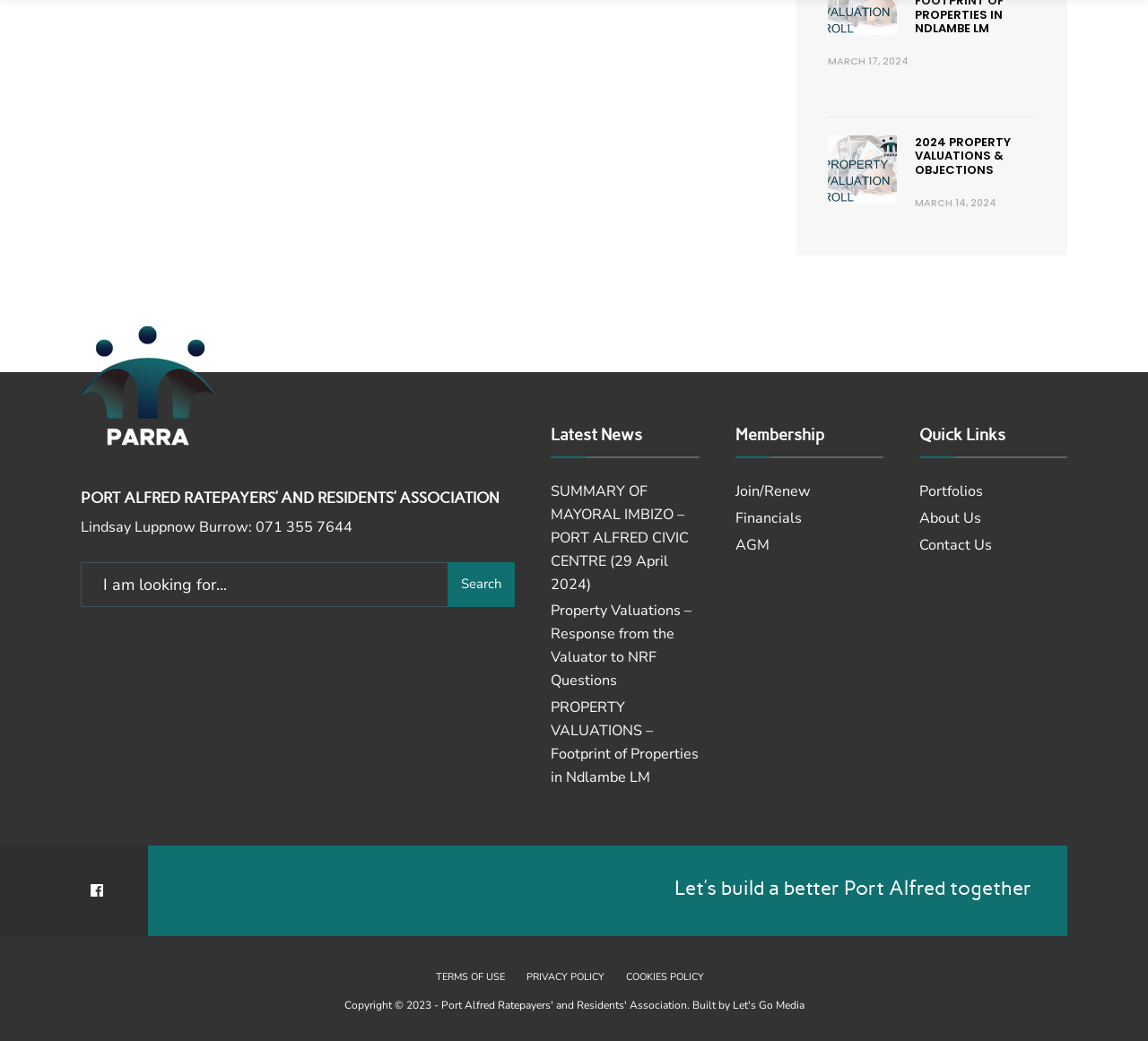Review the image closely and give a comprehensive answer to the question: What is the date of the mayoral imbizo?

I found the answer by looking at the link 'SUMMARY OF MAYORAL IMBIZO – PORT ALFRED CIVIC CENTRE (29 April 2024)' under the 'Latest News' section.